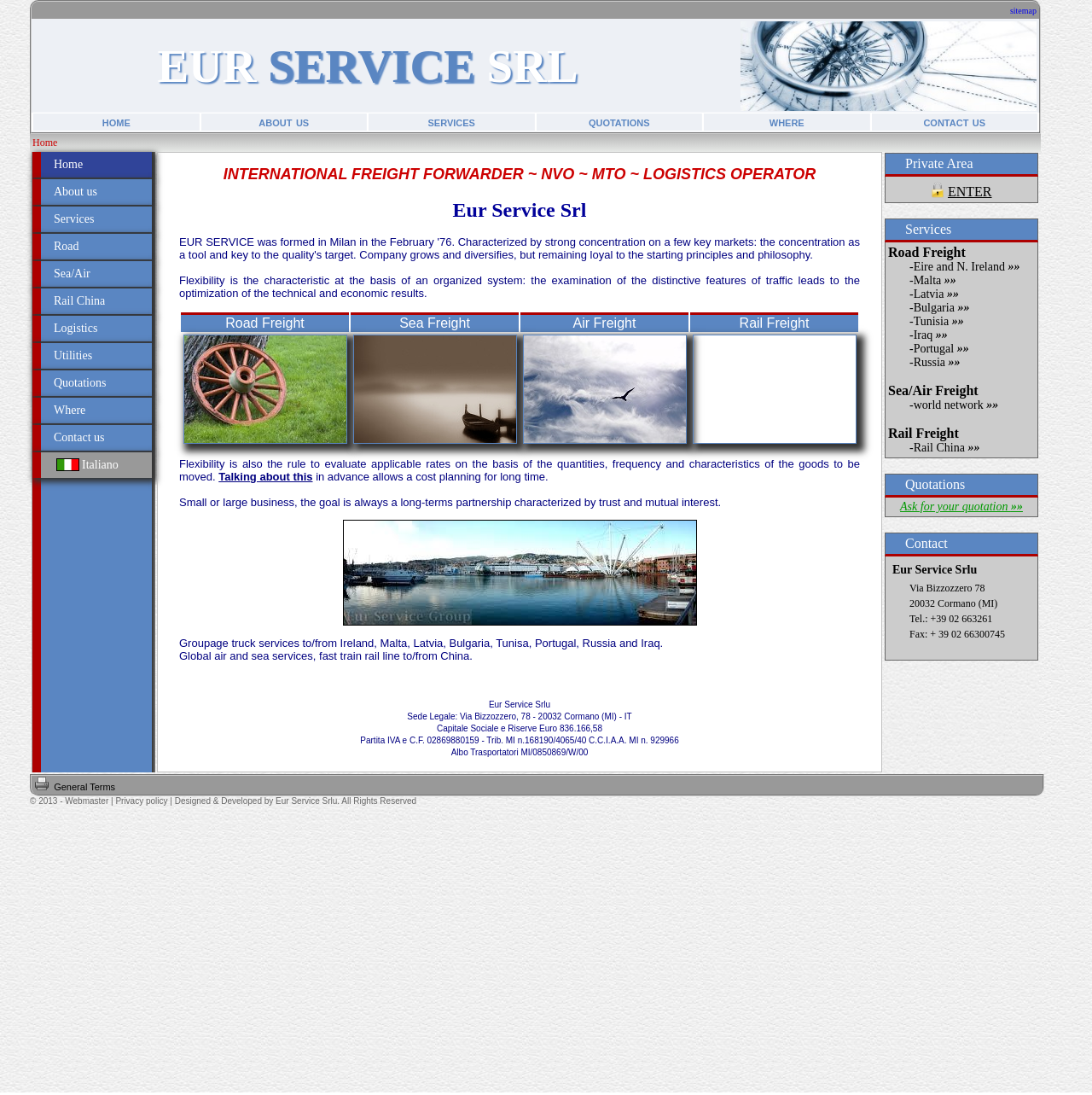Locate the bounding box coordinates of the clickable element to fulfill the following instruction: "get a 'quotation'". Provide the coordinates as four float numbers between 0 and 1 in the format [left, top, right, bottom].

[0.539, 0.104, 0.595, 0.118]